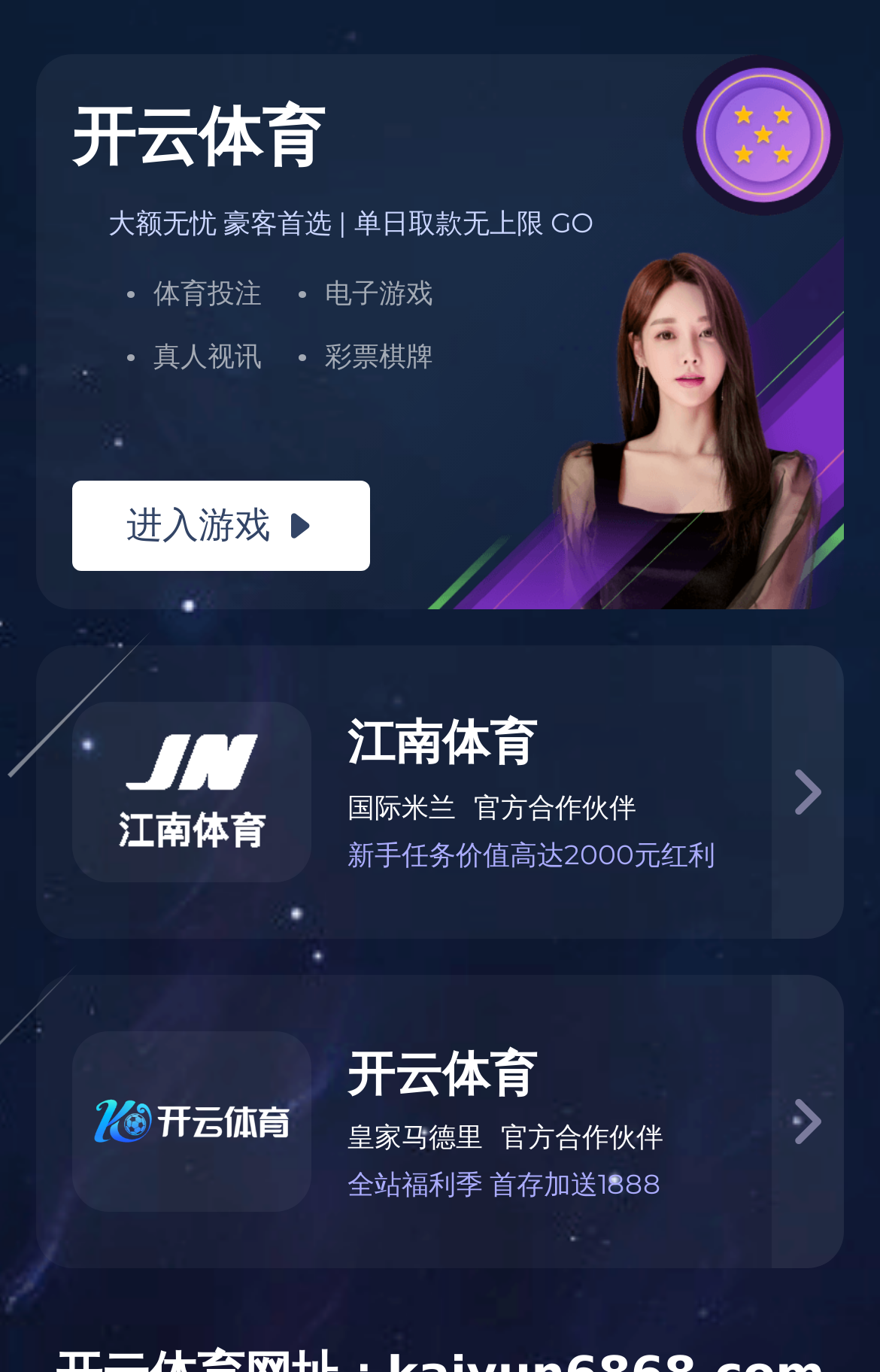What is the topic of the heading on the webpage?
Make sure to answer the question with a detailed and comprehensive explanation.

The heading on the webpage is '仓储物流冷库', which suggests that the topic of the webpage is related to warehouse logistics and cold storage.